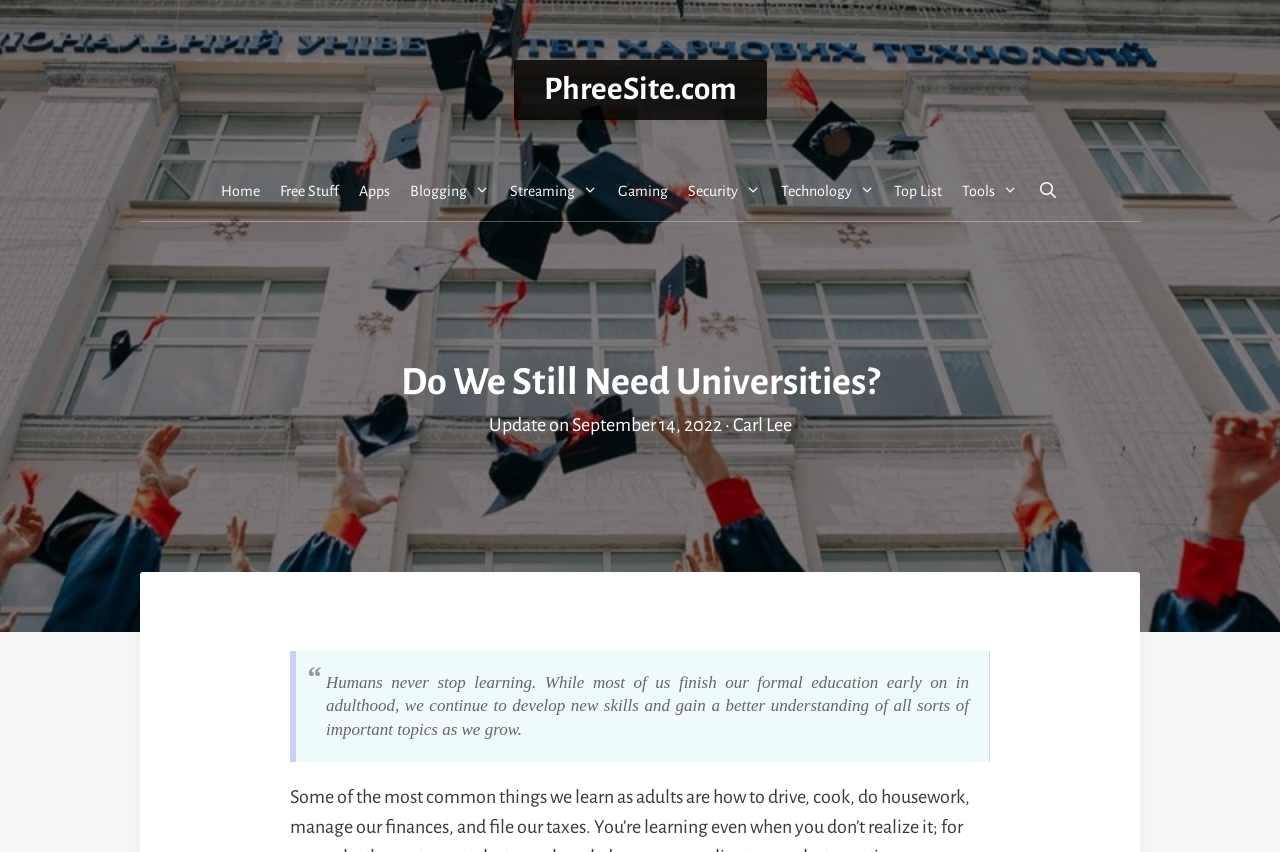Please locate the bounding box coordinates of the element's region that needs to be clicked to follow the instruction: "view more about free stuff". The bounding box coordinates should be provided as four float numbers between 0 and 1, i.e., [left, top, right, bottom].

[0.211, 0.188, 0.273, 0.26]